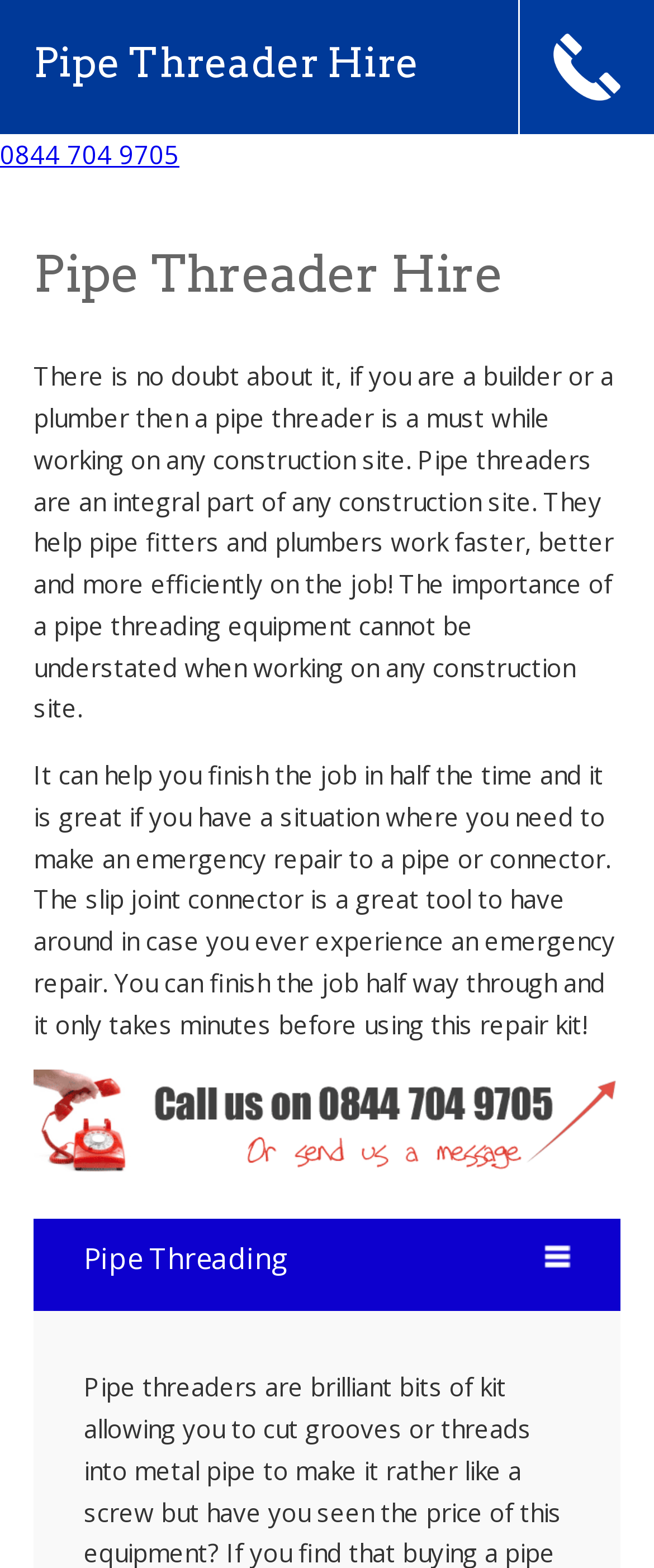What is the topic of the webpage?
Based on the screenshot, answer the question with a single word or phrase.

Pipe Threading